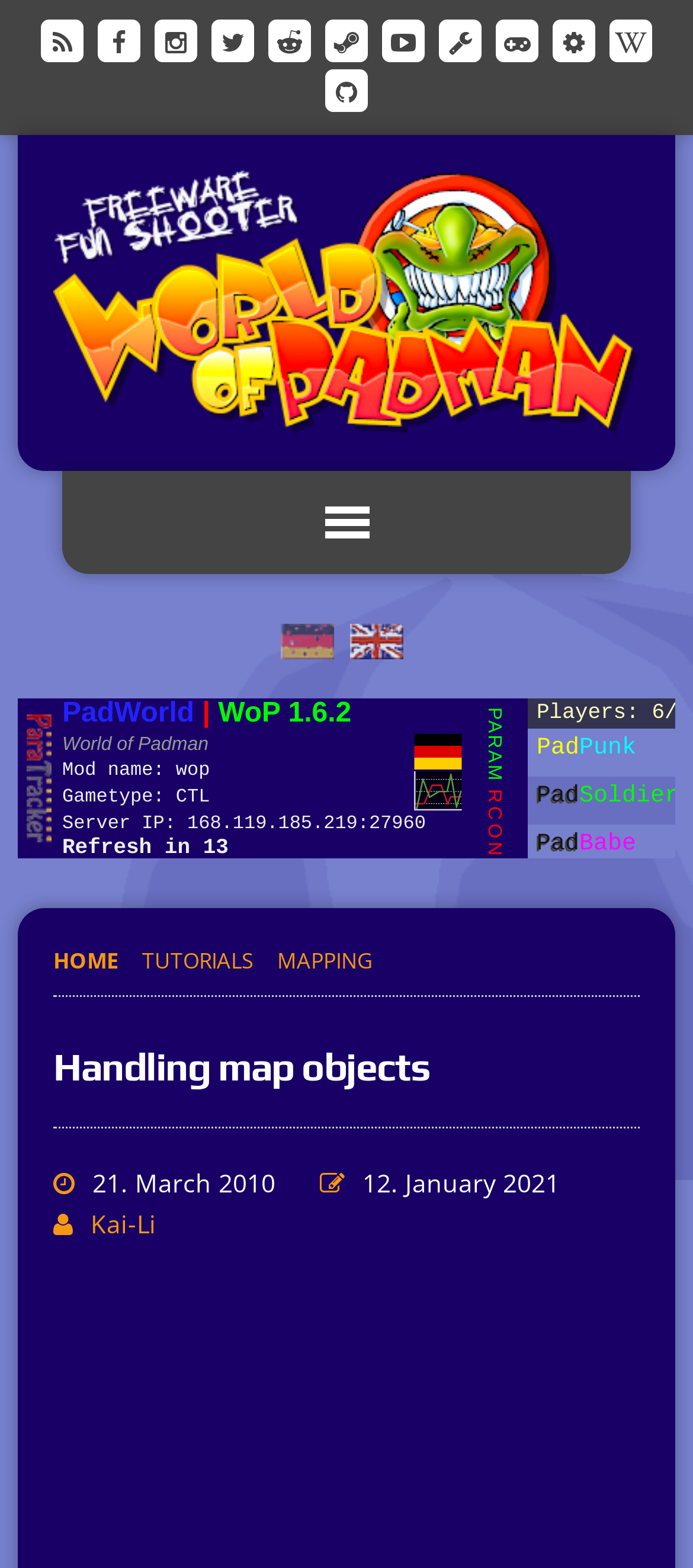Determine the bounding box coordinates for the HTML element mentioned in the following description: "Computer Science, № 33, 2012". The coordinates should be a list of four floats ranging from 0 to 1, represented as [left, top, right, bottom].

None